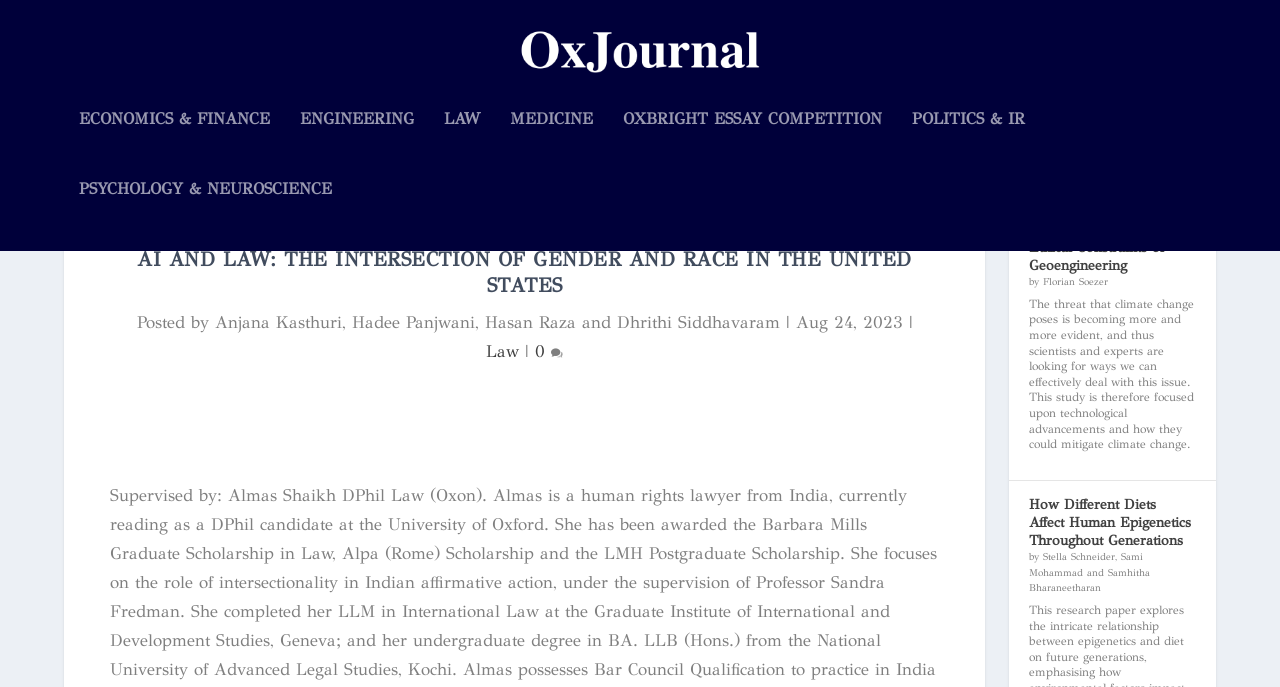Please specify the bounding box coordinates of the clickable section necessary to execute the following command: "Browse ECONOMICS & FINANCE category".

[0.062, 0.195, 0.211, 0.297]